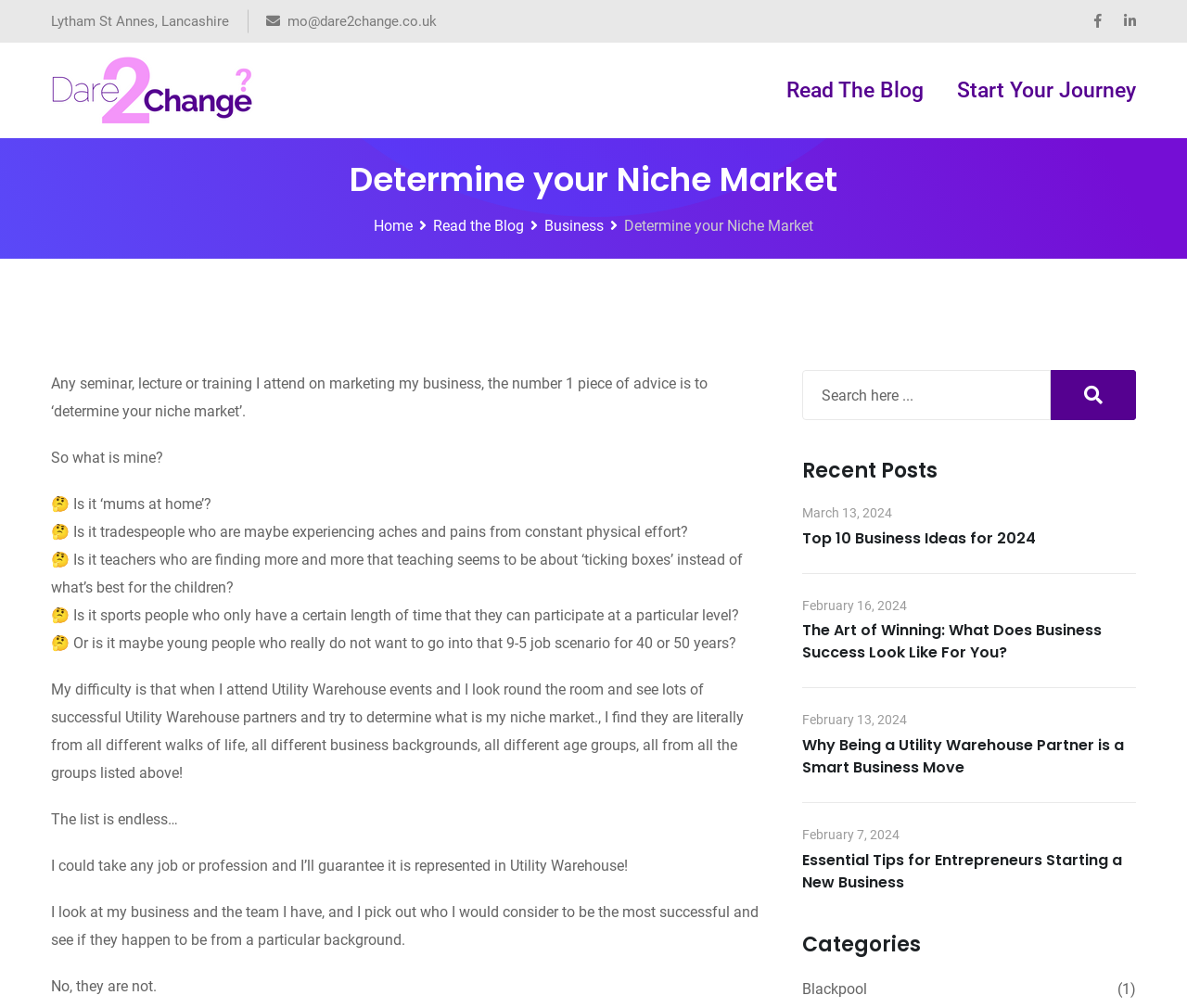Please specify the bounding box coordinates of the clickable section necessary to execute the following command: "Read the review of Wun’s Tea Room".

None